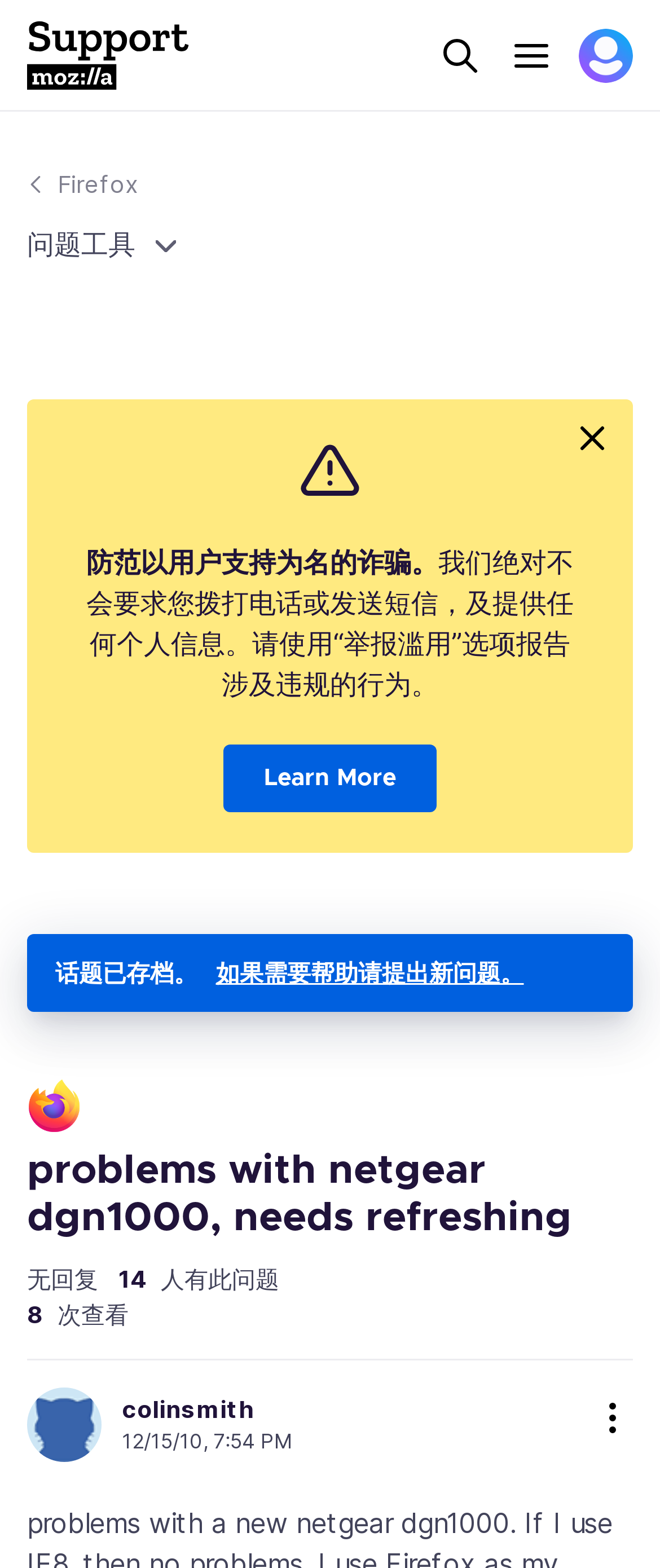Using the element description: "Share this story on reddit", determine the bounding box coordinates for the specified UI element. The coordinates should be four float numbers between 0 and 1, [left, top, right, bottom].

None